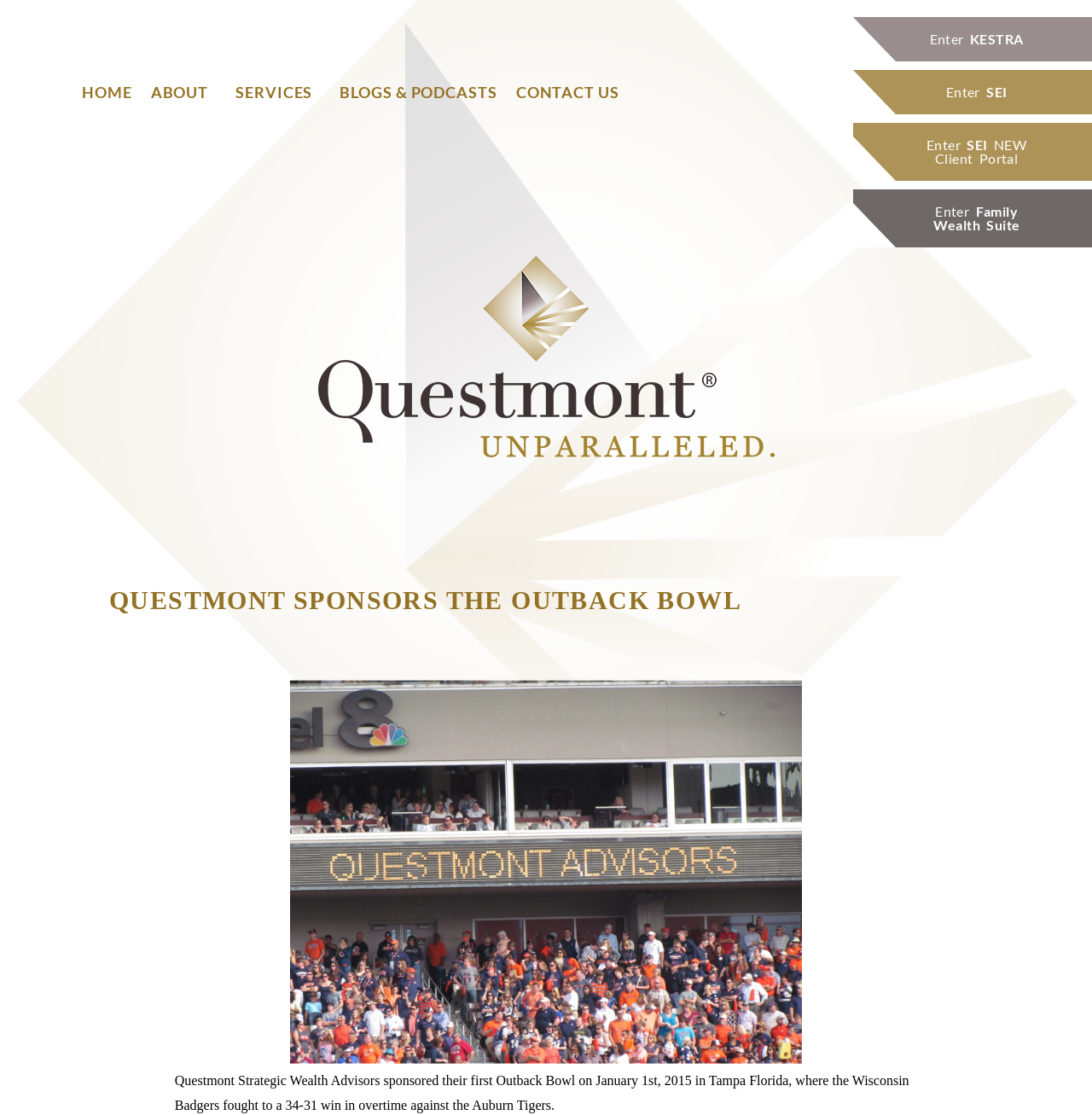Please identify the coordinates of the bounding box for the clickable region that will accomplish this instruction: "view about page".

[0.129, 0.065, 0.207, 0.1]